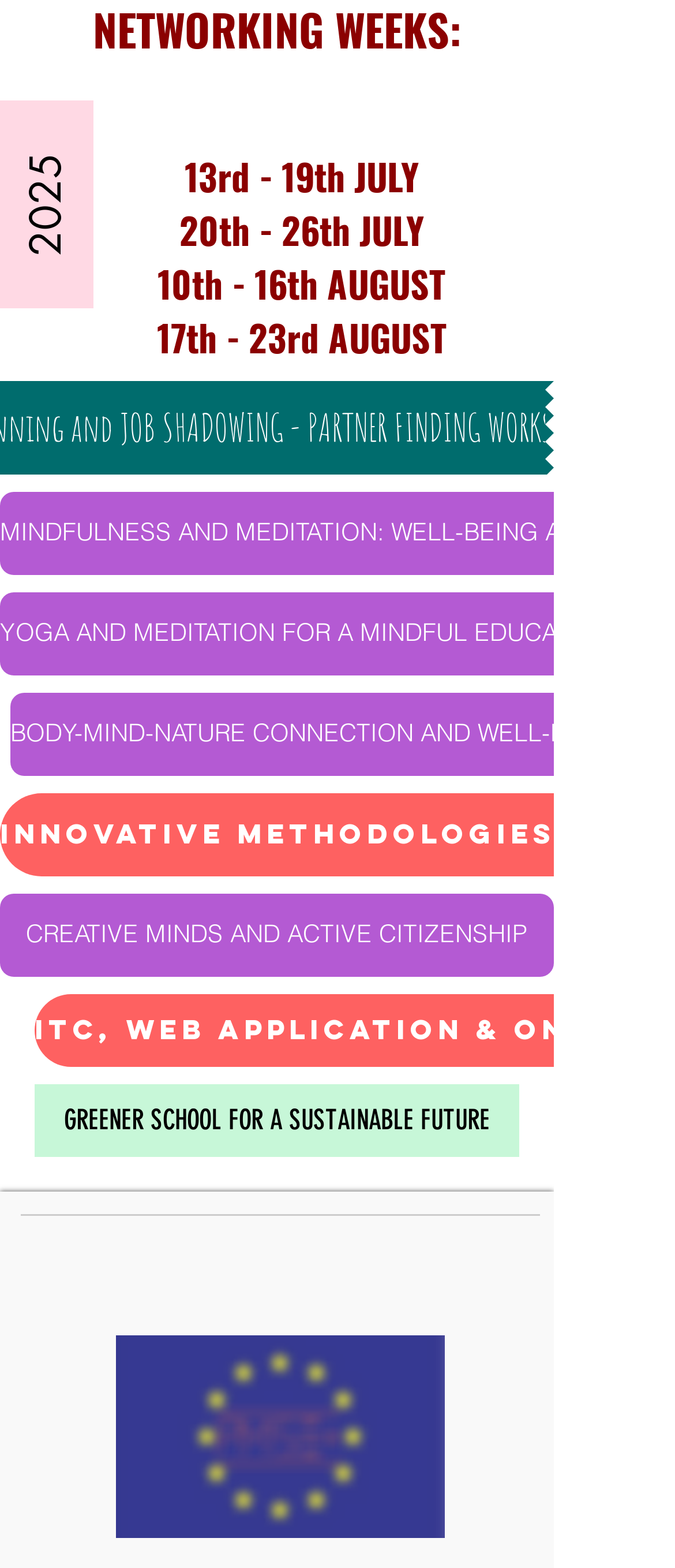Bounding box coordinates should be provided in the format (top-left x, top-left y, bottom-right x, bottom-right y) with all values between 0 and 1. Identify the bounding box for this UI element: 2025

[0.0, 0.064, 0.138, 0.197]